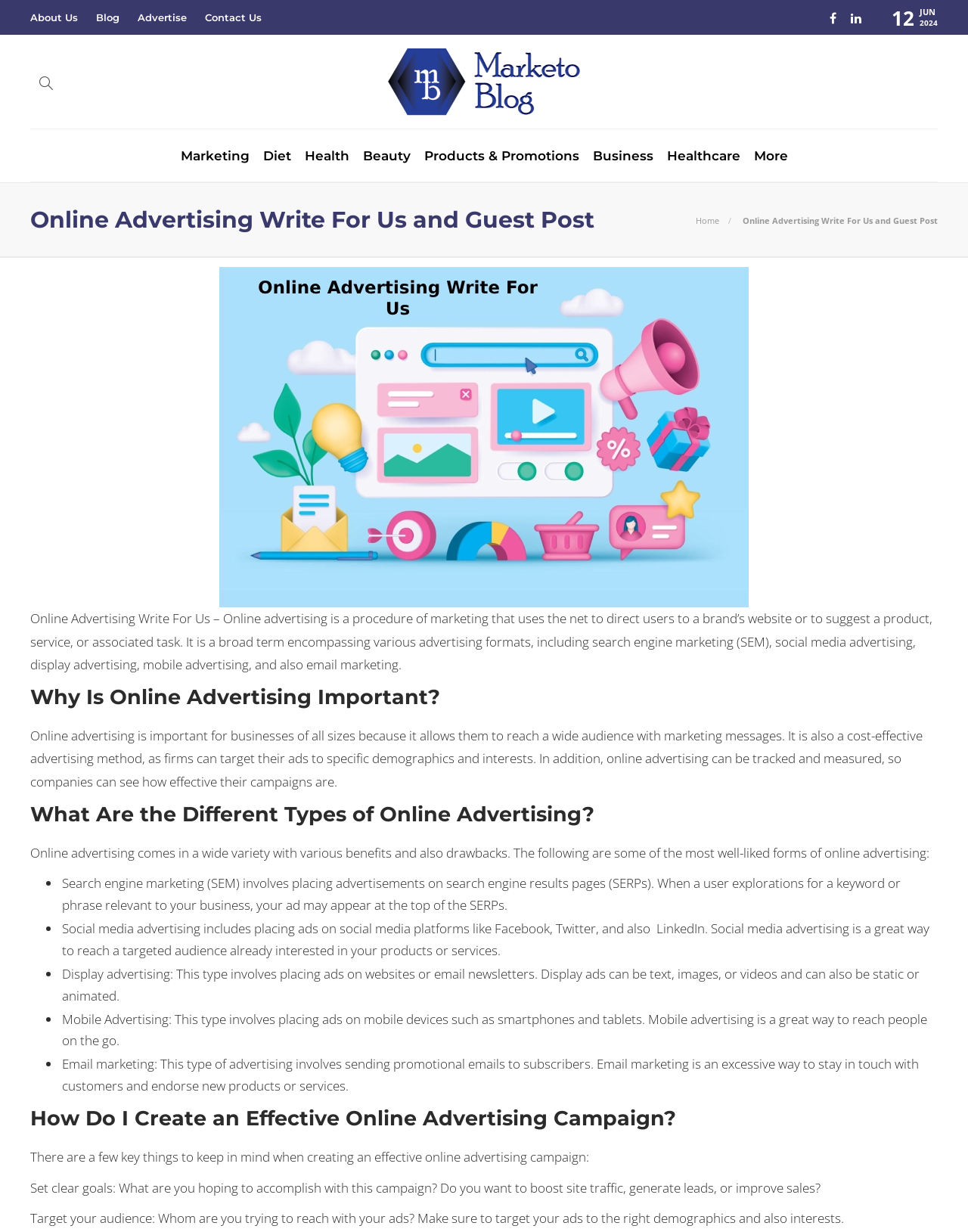Please provide a one-word or short phrase answer to the question:
What is the category with the most articles?

Health